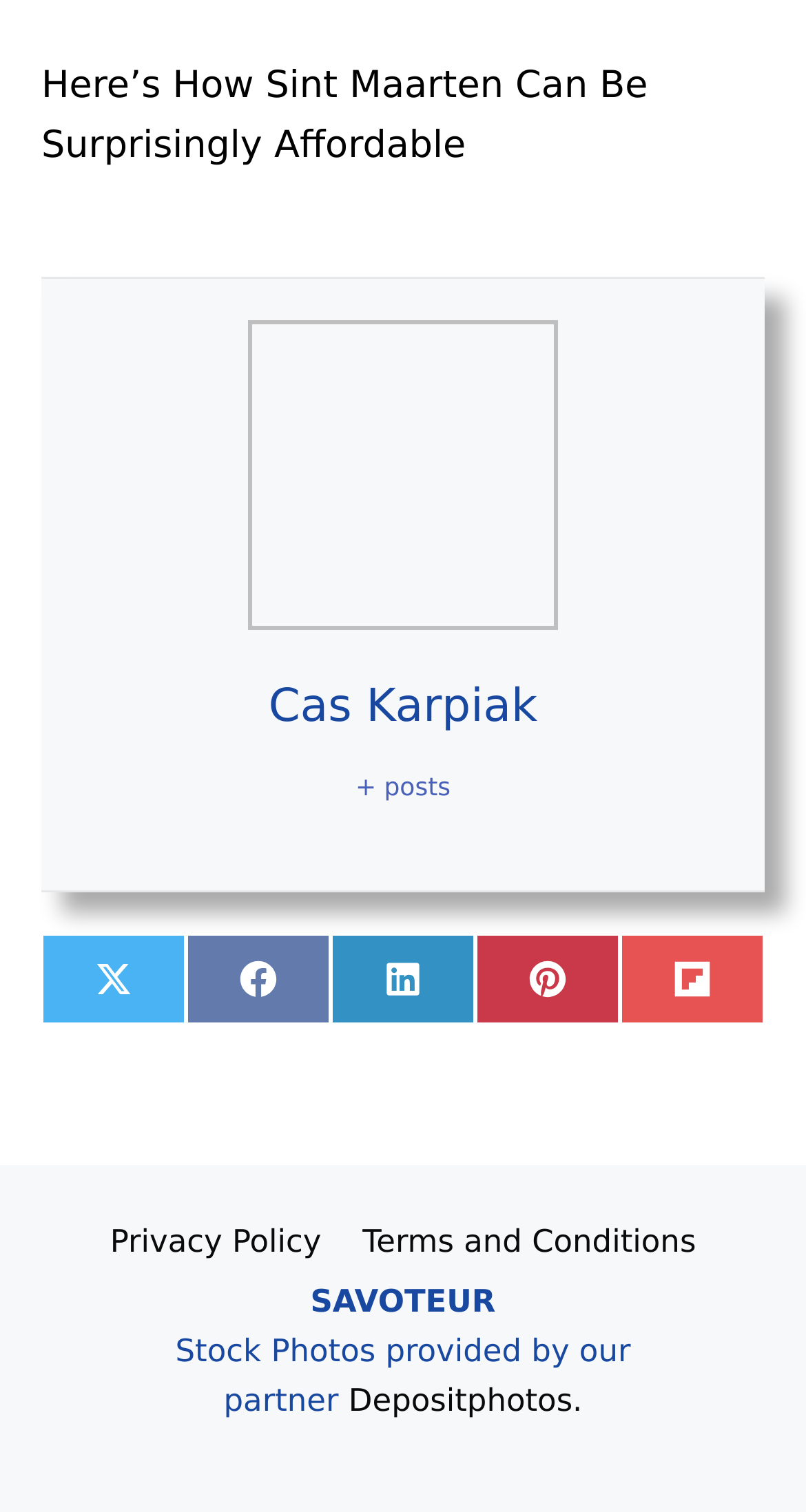Respond with a single word or phrase for the following question: 
What is the name of the author?

Cas Karpiak